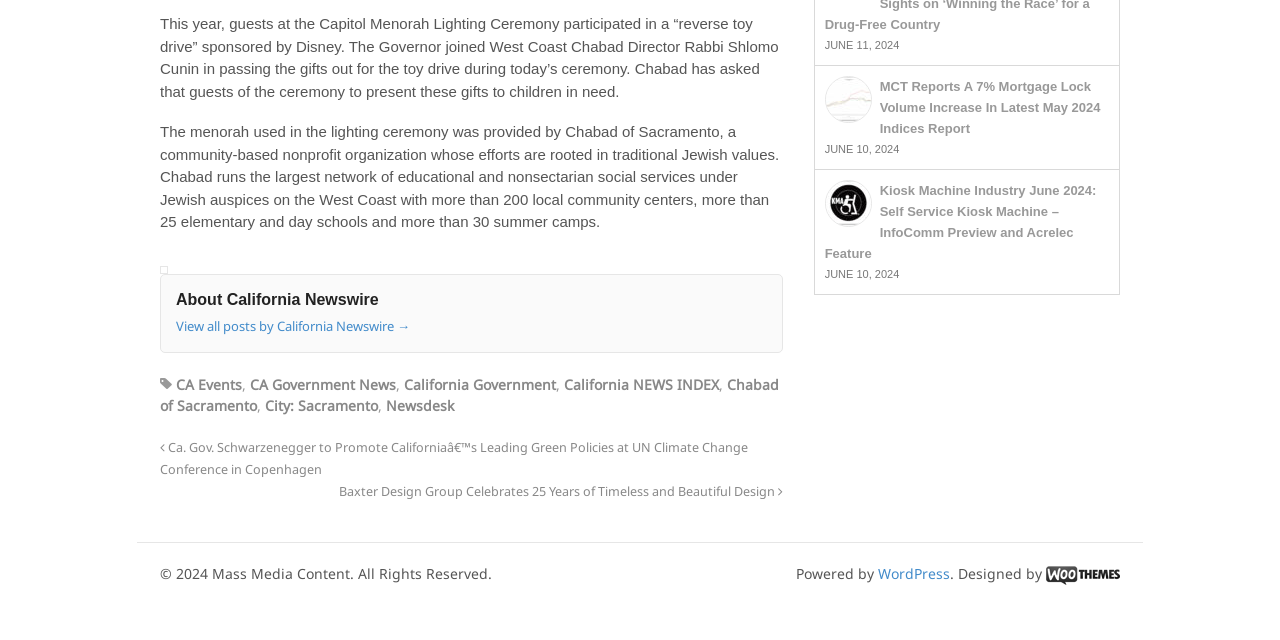Using the element description: "Newsdesk", determine the bounding box coordinates. The coordinates should be in the format [left, top, right, bottom], with values between 0 and 1.

[0.302, 0.619, 0.355, 0.648]